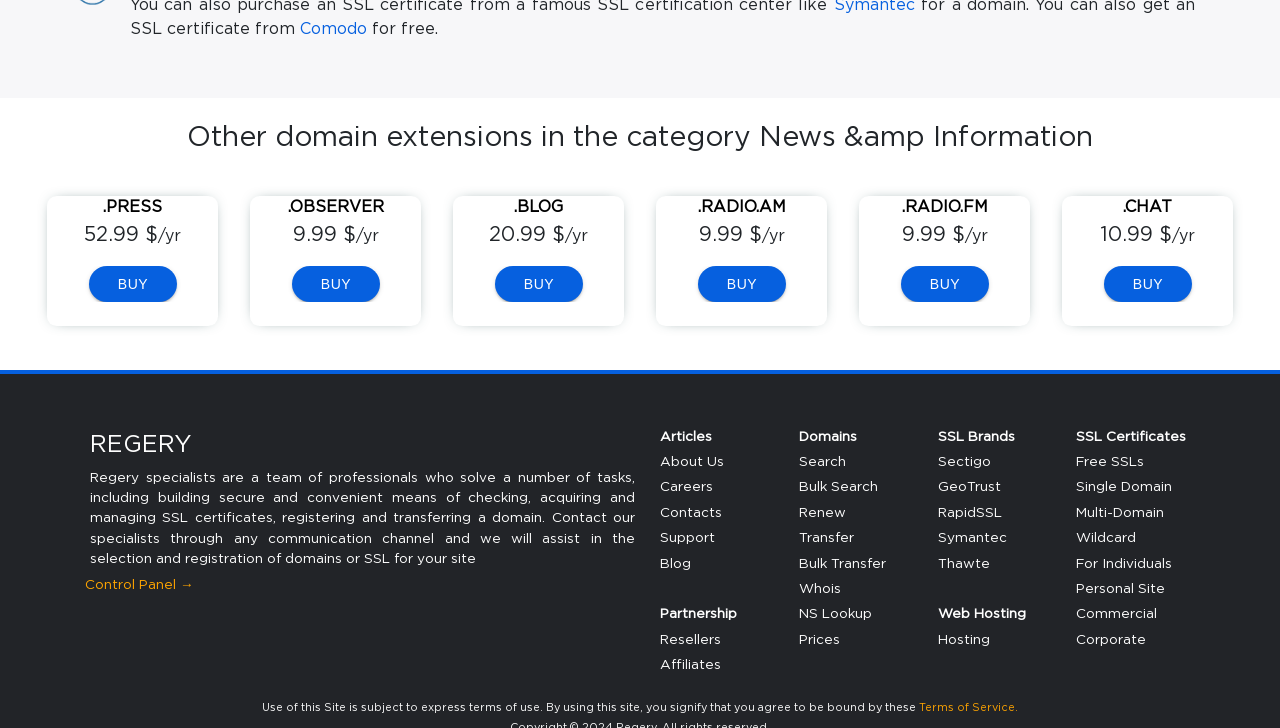Please locate the bounding box coordinates for the element that should be clicked to achieve the following instruction: "Search for a domain". Ensure the coordinates are given as four float numbers between 0 and 1, i.e., [left, top, right, bottom].

[0.624, 0.627, 0.661, 0.643]